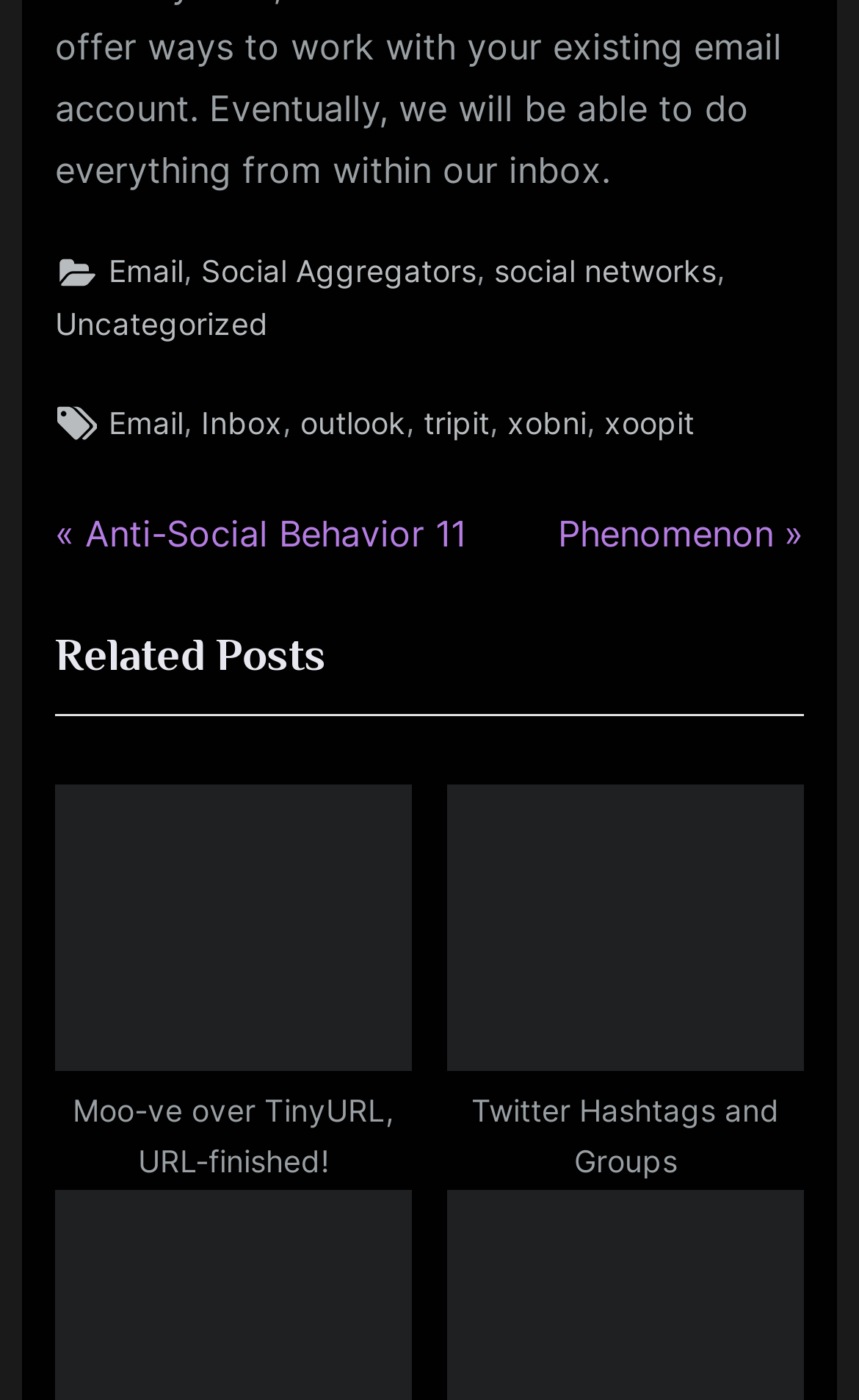What is the next post about?
From the details in the image, provide a complete and detailed answer to the question.

The next post is linked at the bottom of the webpage, and its title is 'Phenomenon'. This can be found by looking at the link 'Next Post: Phenomenon »'.